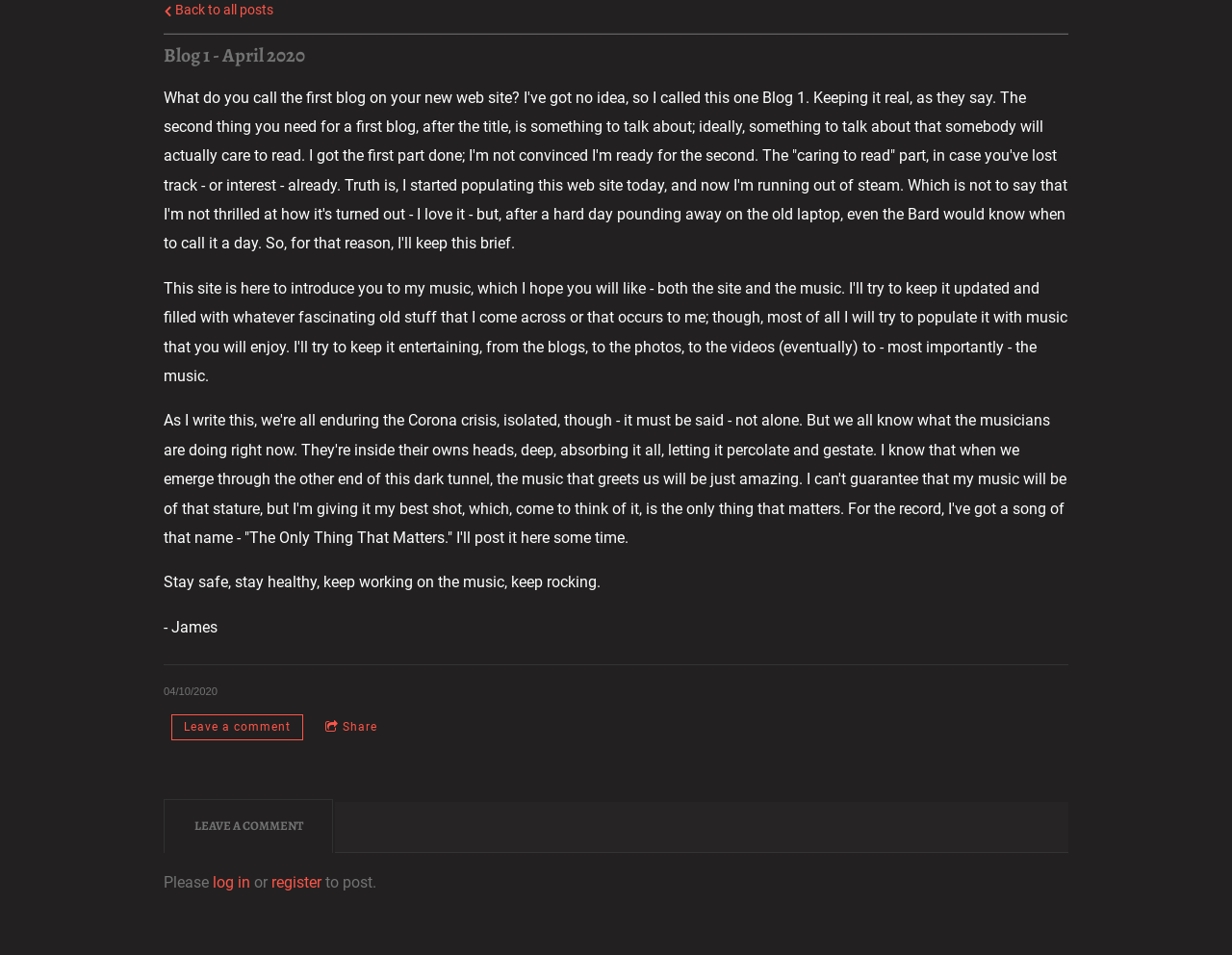Look at the image and write a detailed answer to the question: 
What is the author's name?

The author's name can be found at the end of the blog post, in the StaticText element with the text '- James'.